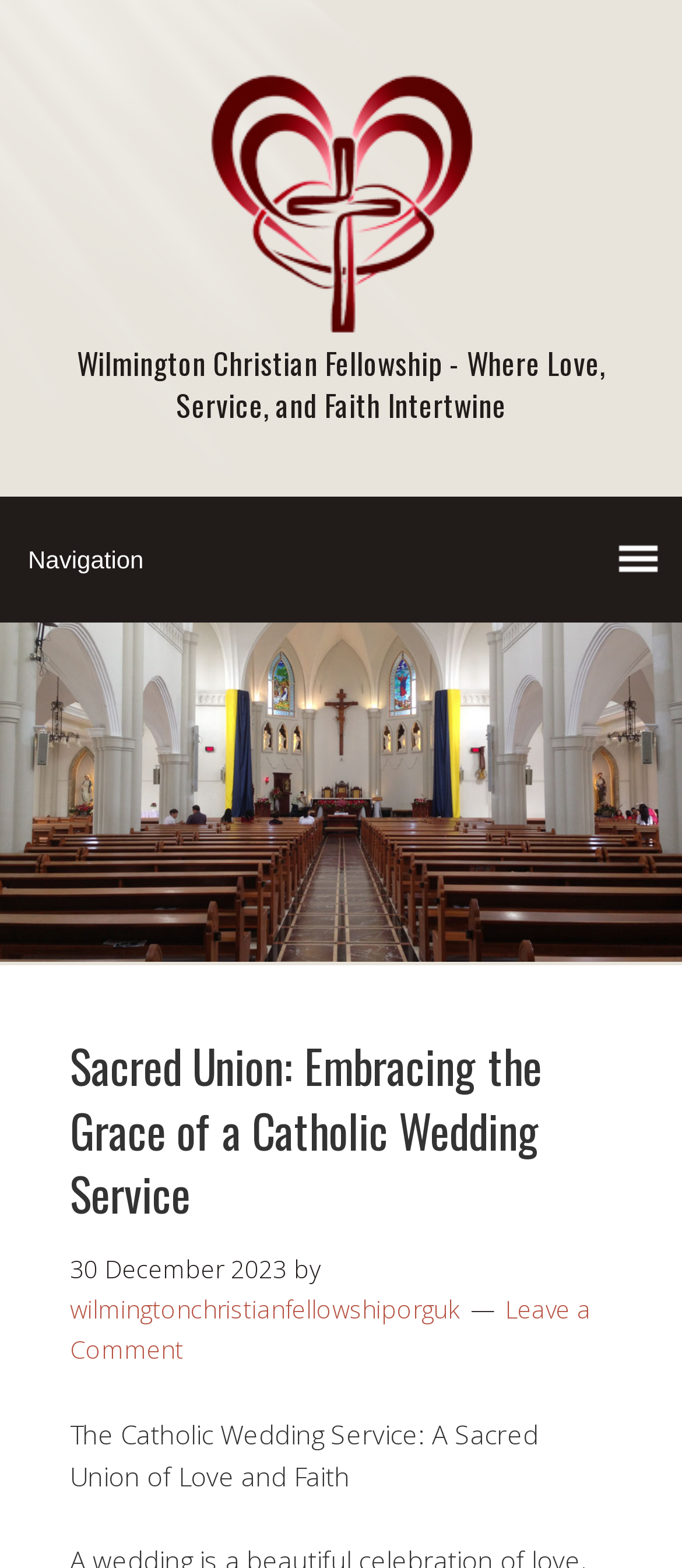How many links are present in the webpage?
Please answer the question with a single word or phrase, referencing the image.

3